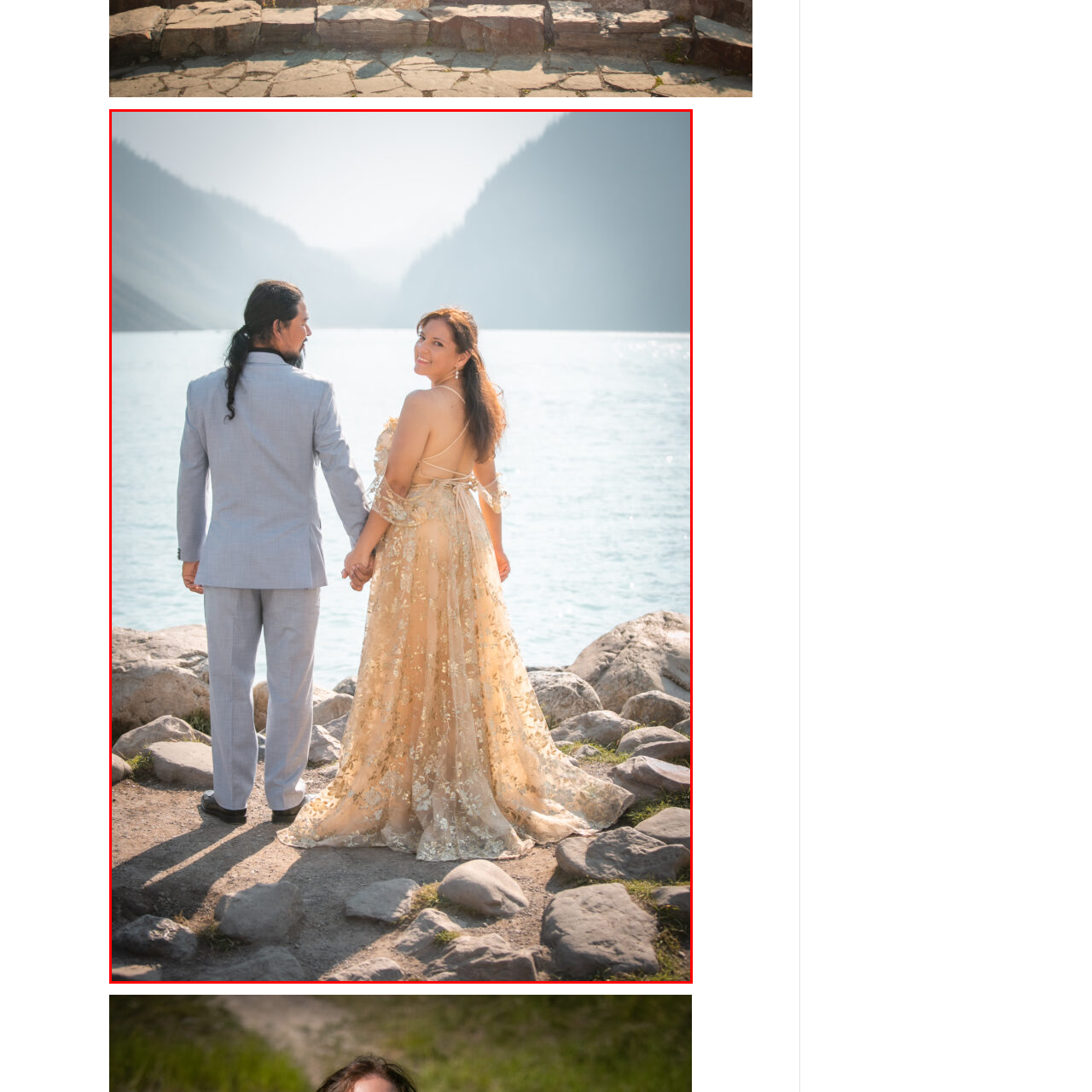What is the woman's hair doing?
Look at the image surrounded by the red border and respond with a one-word or short-phrase answer based on your observation.

Cascading over her shoulder